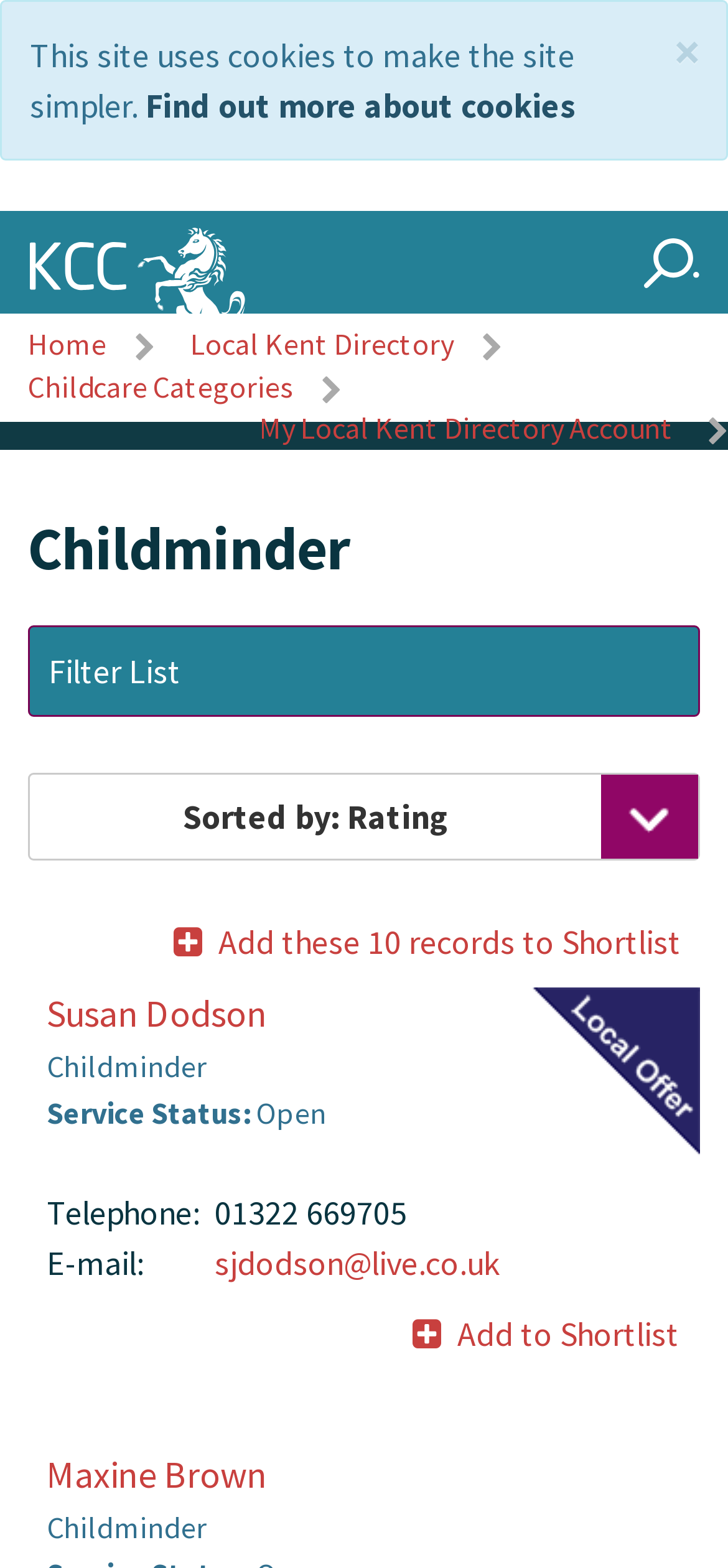Give a concise answer using one word or a phrase to the following question:
What is the telephone number of Maxine Brown?

Not available